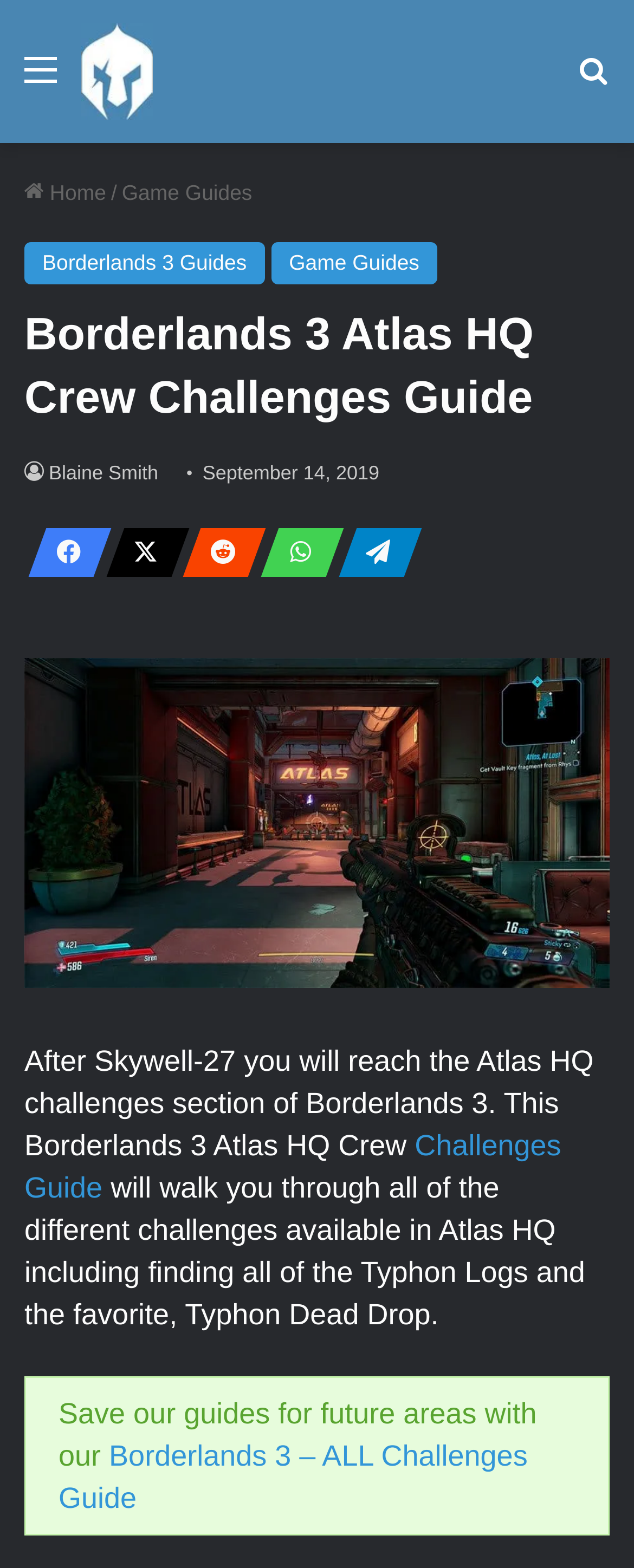Based on the visual content of the image, answer the question thoroughly: How many social media links are there?

I counted the number of social media links by looking at the links with icons, which are located below the article title and author name. There are 5 links with icons, representing different social media platforms.